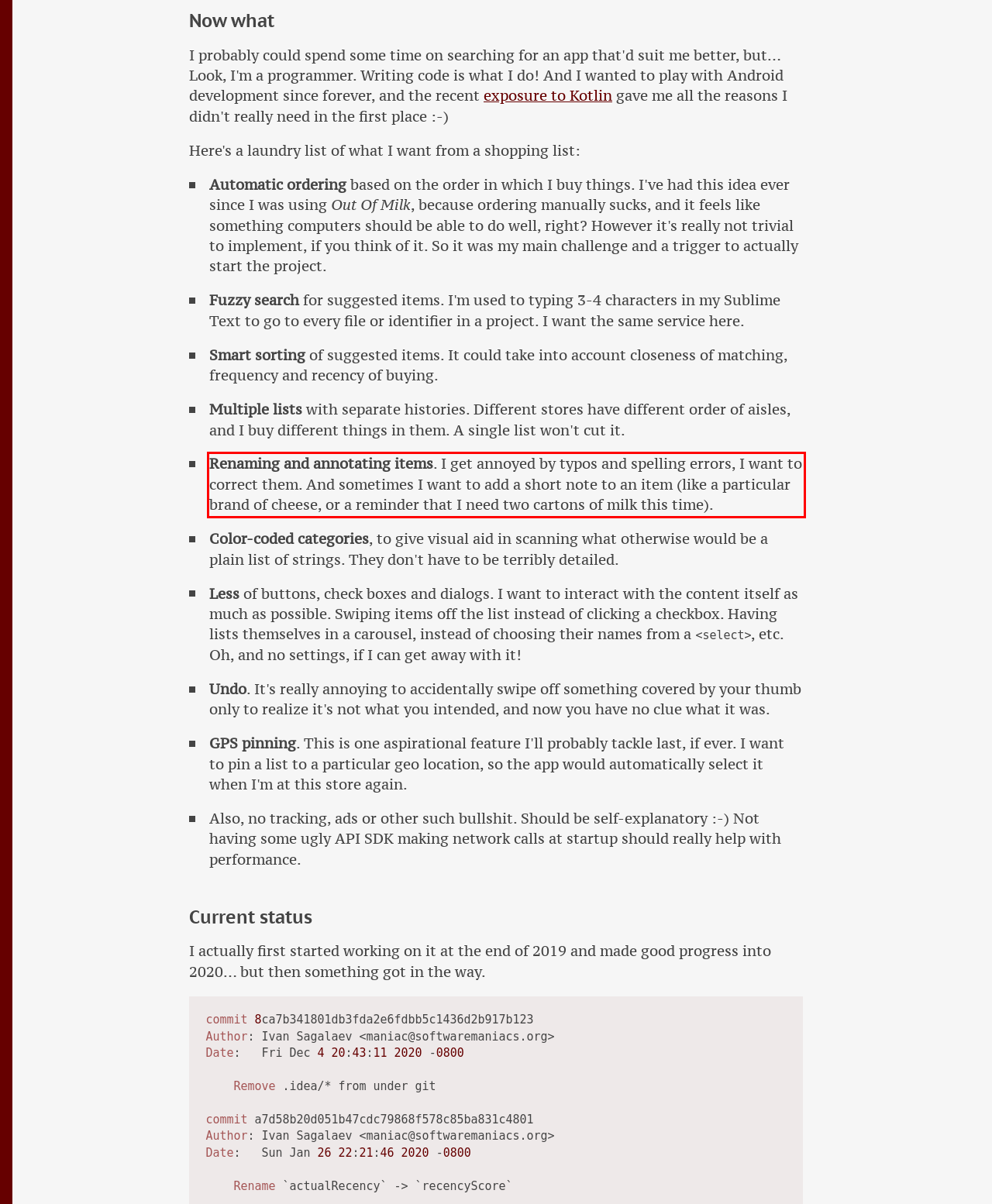In the given screenshot, locate the red bounding box and extract the text content from within it.

Renaming and annotating items. I get annoyed by typos and spelling errors, I want to correct them. And sometimes I want to add a short note to an item (like a particular brand of cheese, or a reminder that I need two cartons of milk this time).